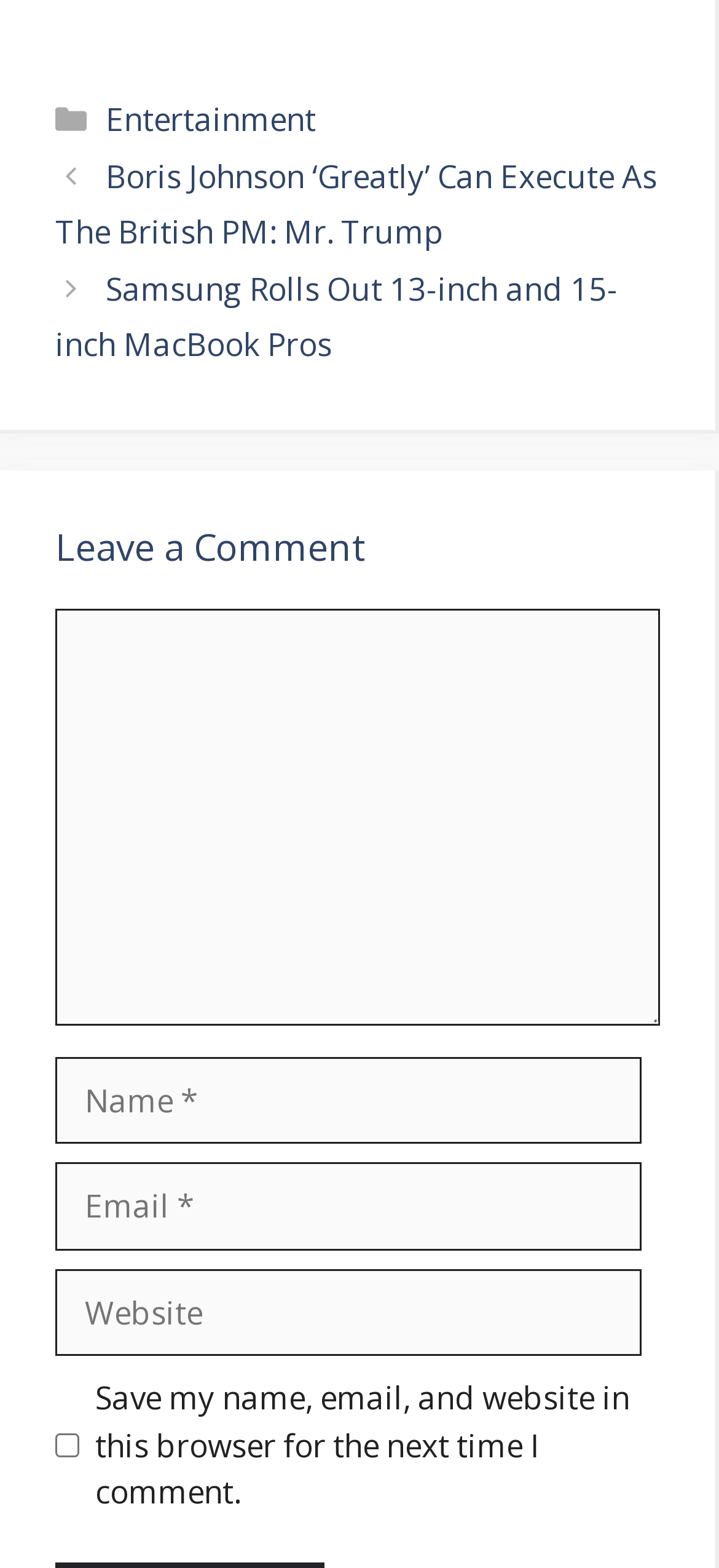Please specify the bounding box coordinates for the clickable region that will help you carry out the instruction: "Click on the 'Entertainment' category".

[0.147, 0.062, 0.439, 0.09]